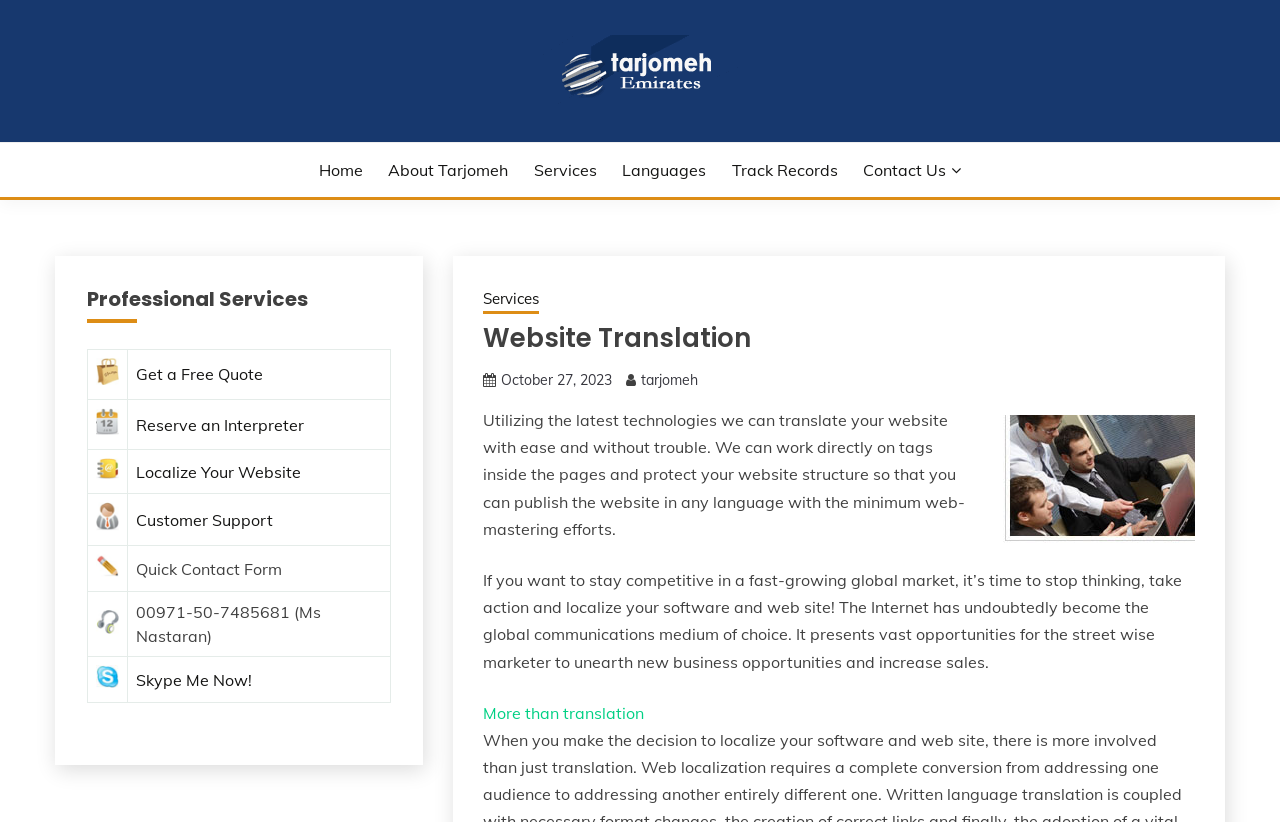Answer the question below using just one word or a short phrase: 
How can customers contact the company?

Through phone, Skype, or contact form